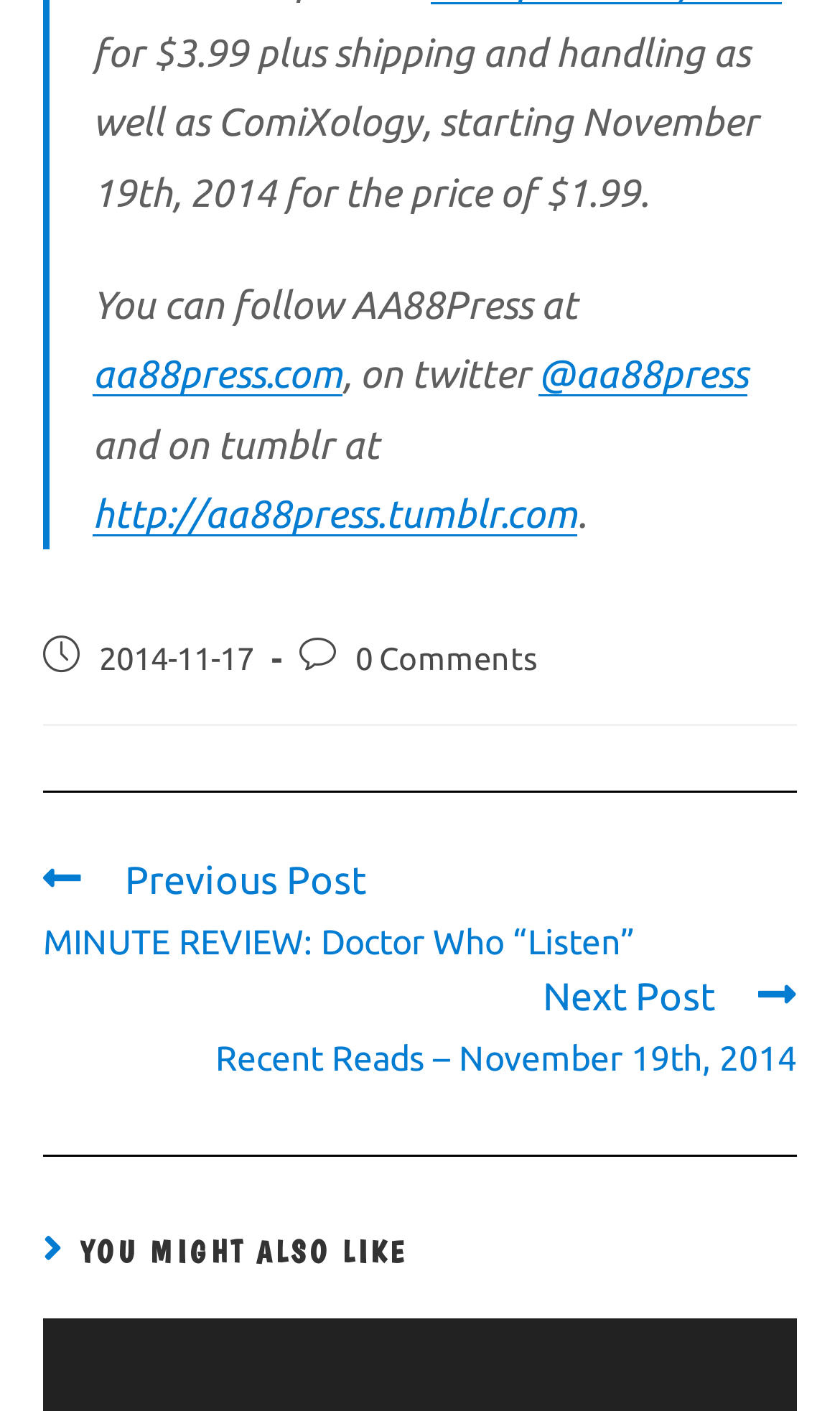Please provide a comprehensive response to the question based on the details in the image: What is the title of the previous post?

The link 'Previous Post MINUTE REVIEW: Doctor Who “Listen”' at the bottom of the webpage indicates that the title of the previous post is 'MINUTE REVIEW: Doctor Who “Listen”'.